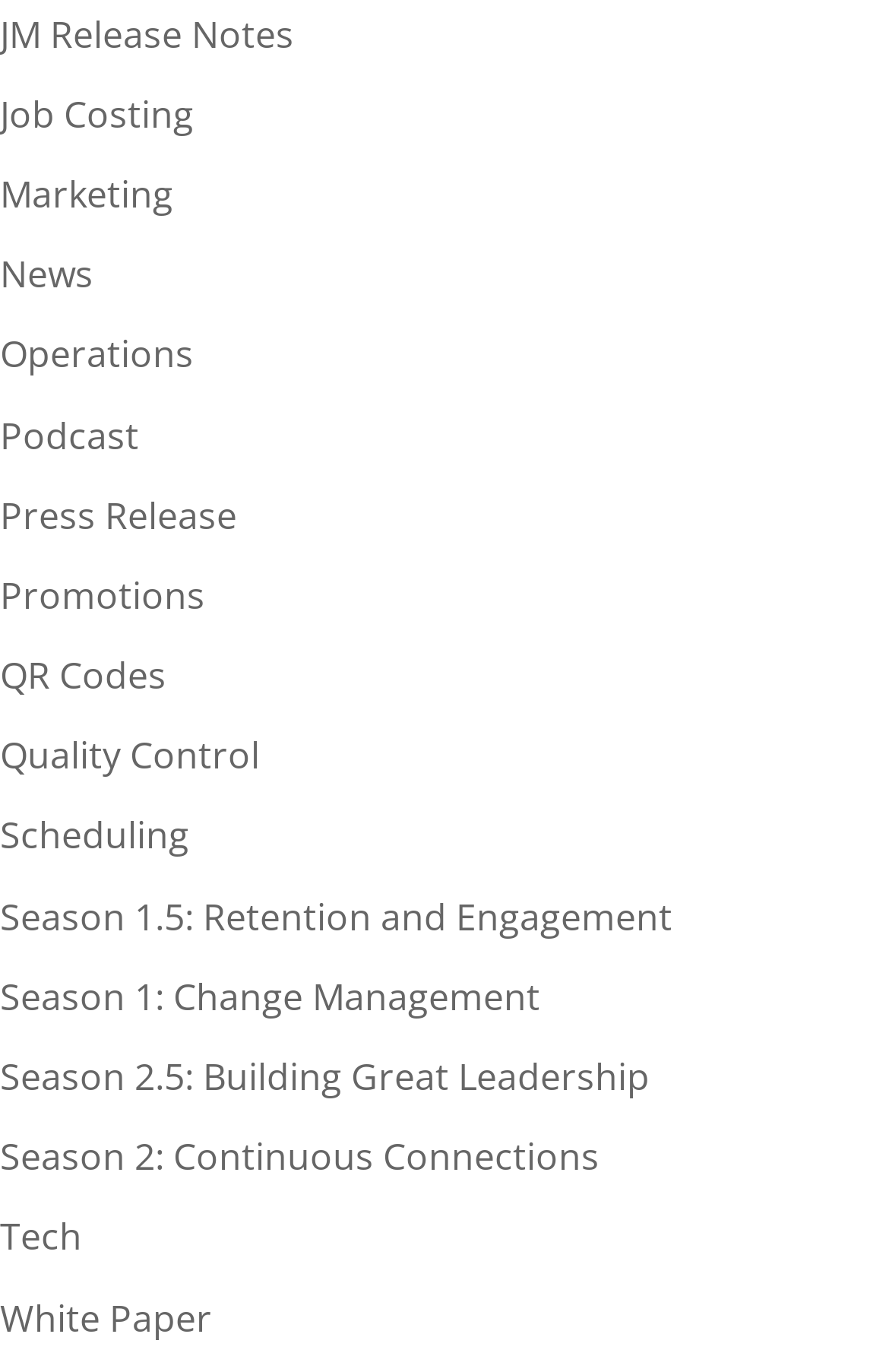Is there a link related to news?
Using the screenshot, give a one-word or short phrase answer.

Yes